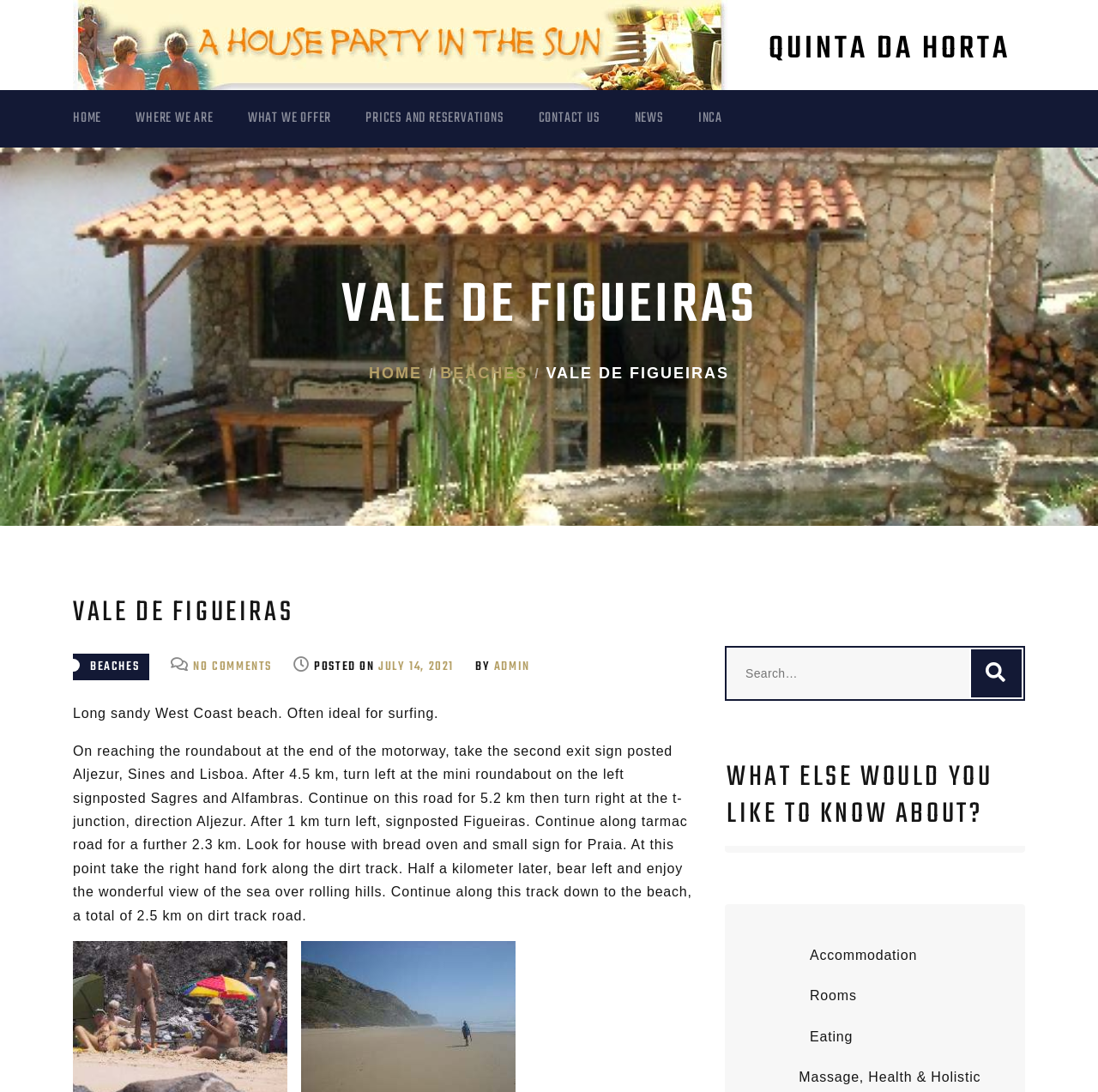How do I get to the beach?
Please provide a single word or phrase as your answer based on the image.

Follow the directions